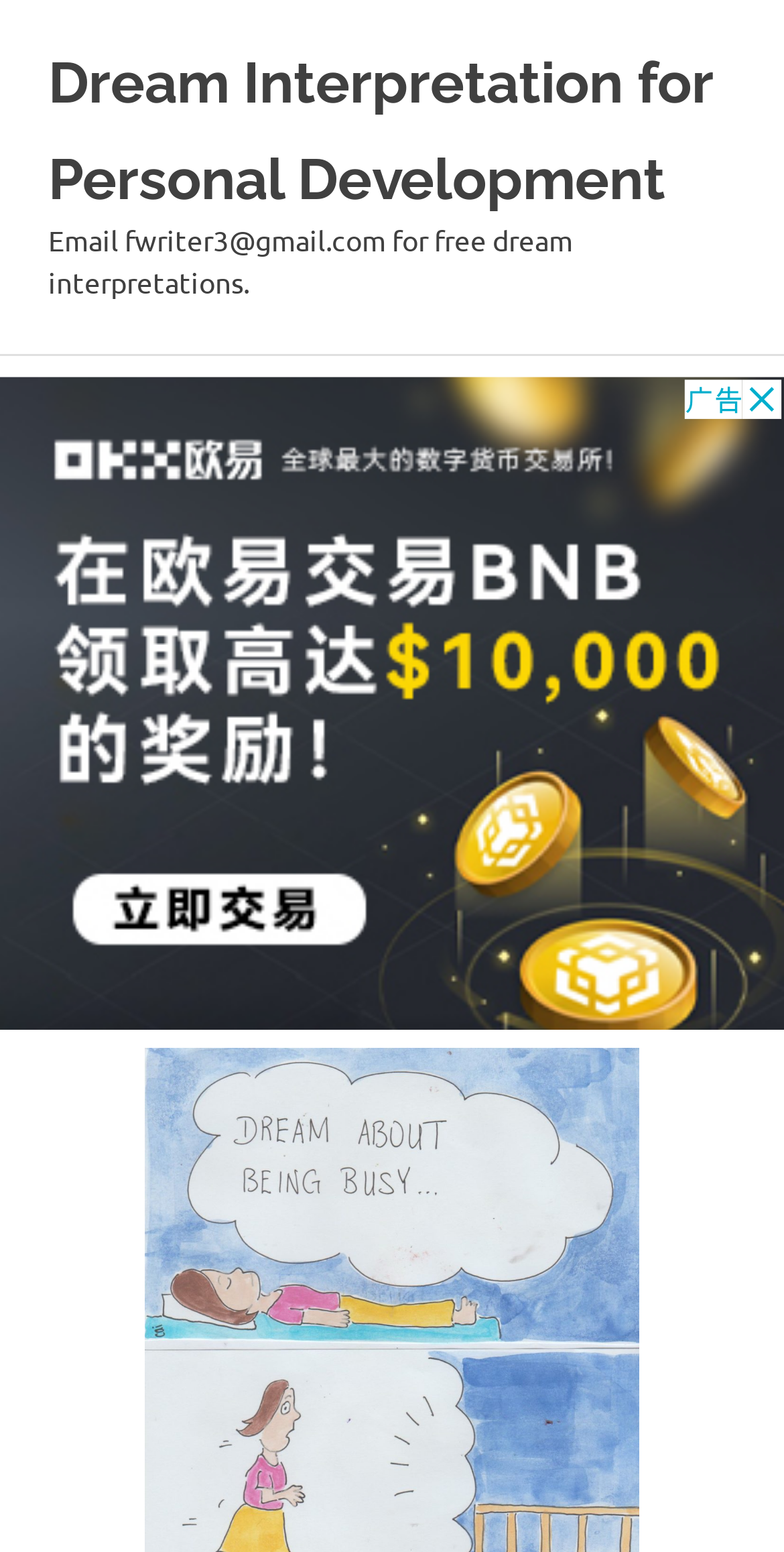Please specify the bounding box coordinates in the format (top-left x, top-left y, bottom-right x, bottom-right y), with all values as floating point numbers between 0 and 1. Identify the bounding box of the UI element described by: තෙත්බිම් වලට එන ත්‍රස්තවාදියෝ

None